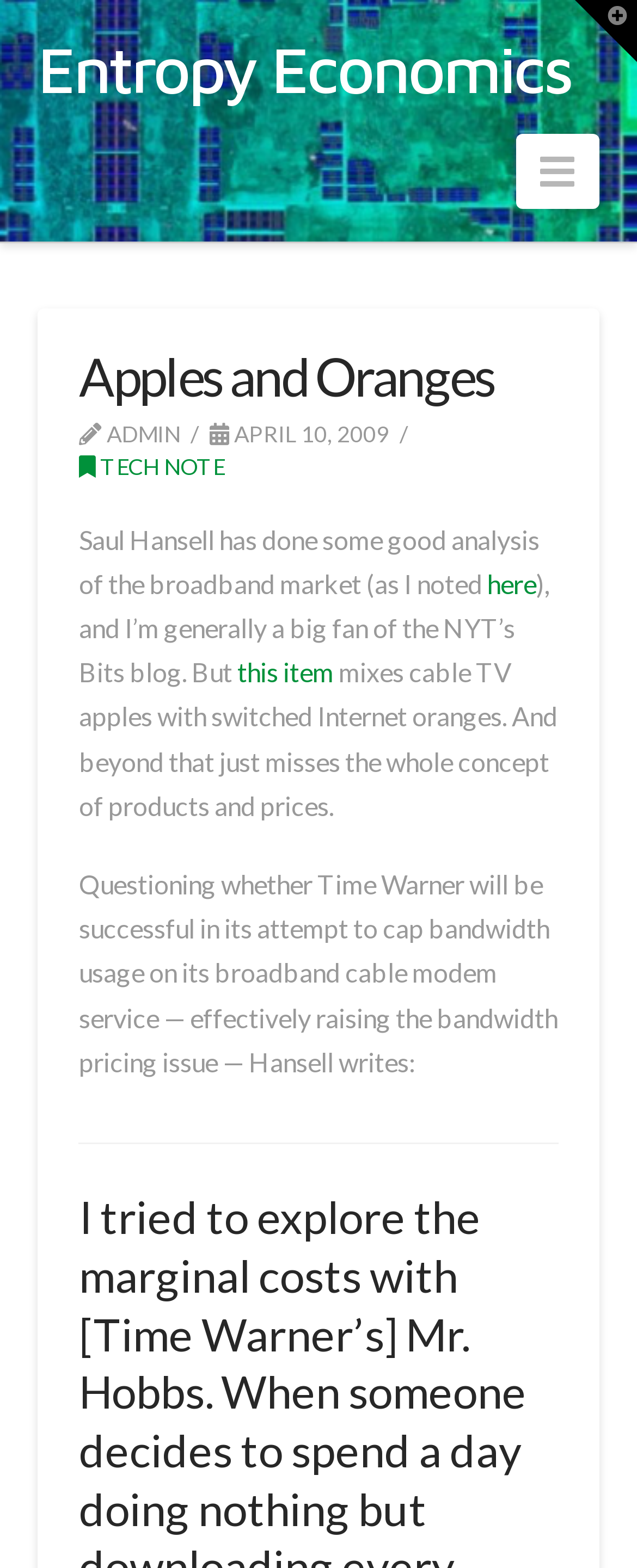Calculate the bounding box coordinates for the UI element based on the following description: "Toggle the Widgetbar". Ensure the coordinates are four float numbers between 0 and 1, i.e., [left, top, right, bottom].

[0.903, 0.0, 1.0, 0.04]